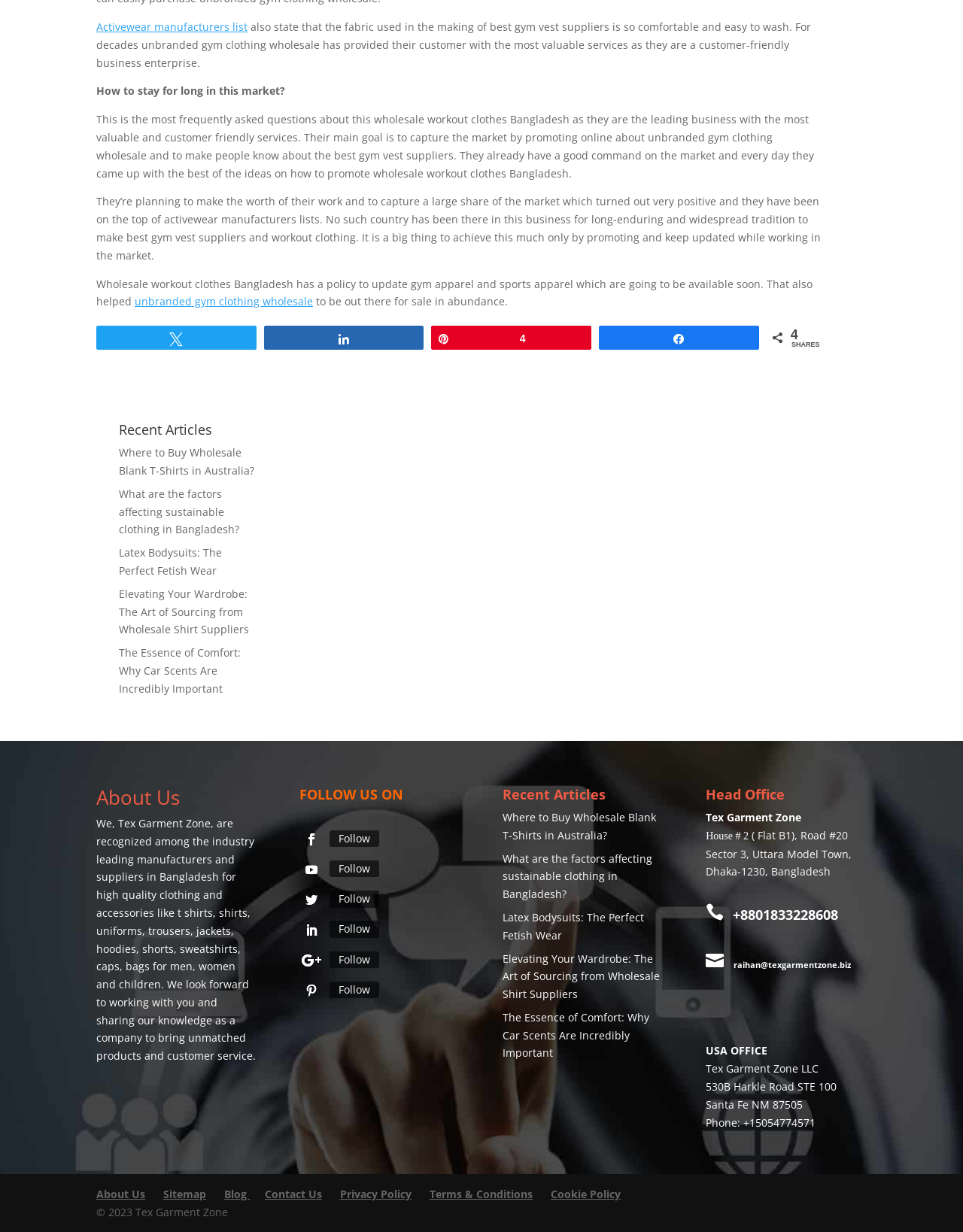Locate the bounding box coordinates of the segment that needs to be clicked to meet this instruction: "Read 'Where to Buy Wholesale Blank T-Shirts in Australia?'".

[0.123, 0.361, 0.264, 0.388]